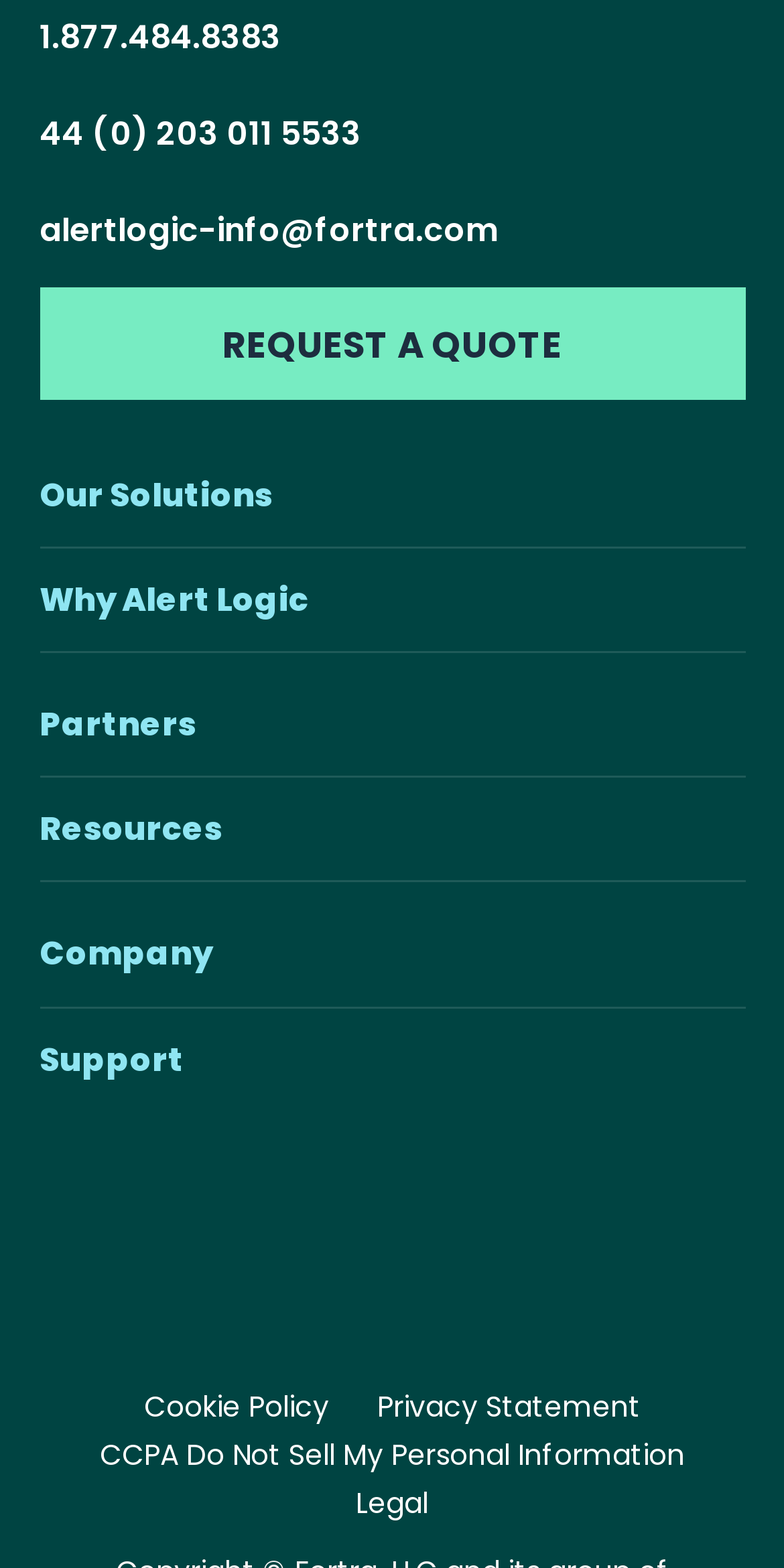Using the element description Privacy Statement, predict the bounding box coordinates for the UI element. Provide the coordinates in (top-left x, top-left y, bottom-right x, bottom-right y) format with values ranging from 0 to 1.

[0.481, 0.884, 0.817, 0.91]